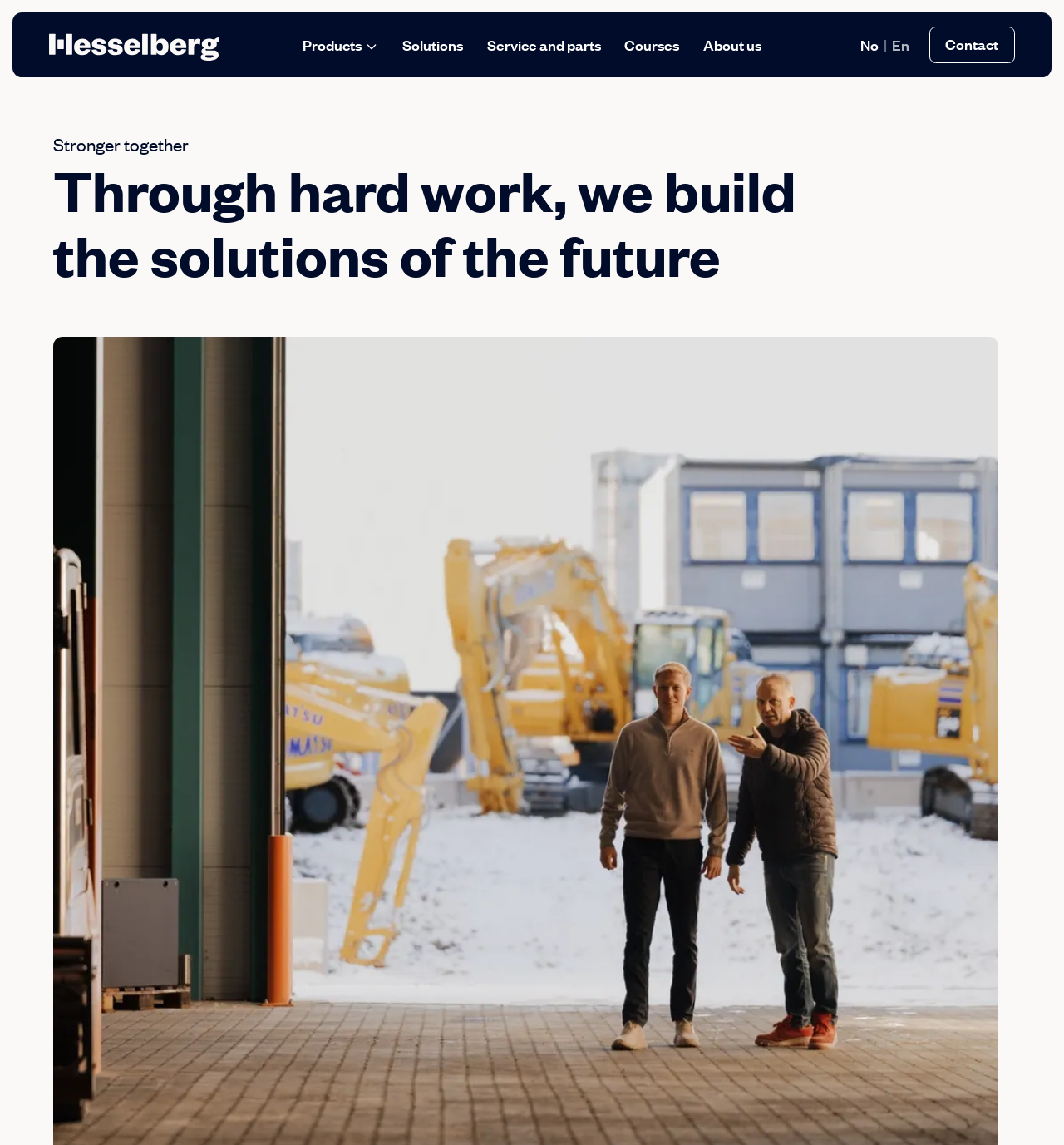What is the theme of the webpage's slogan?
Please provide a single word or phrase in response based on the screenshot.

Teamwork